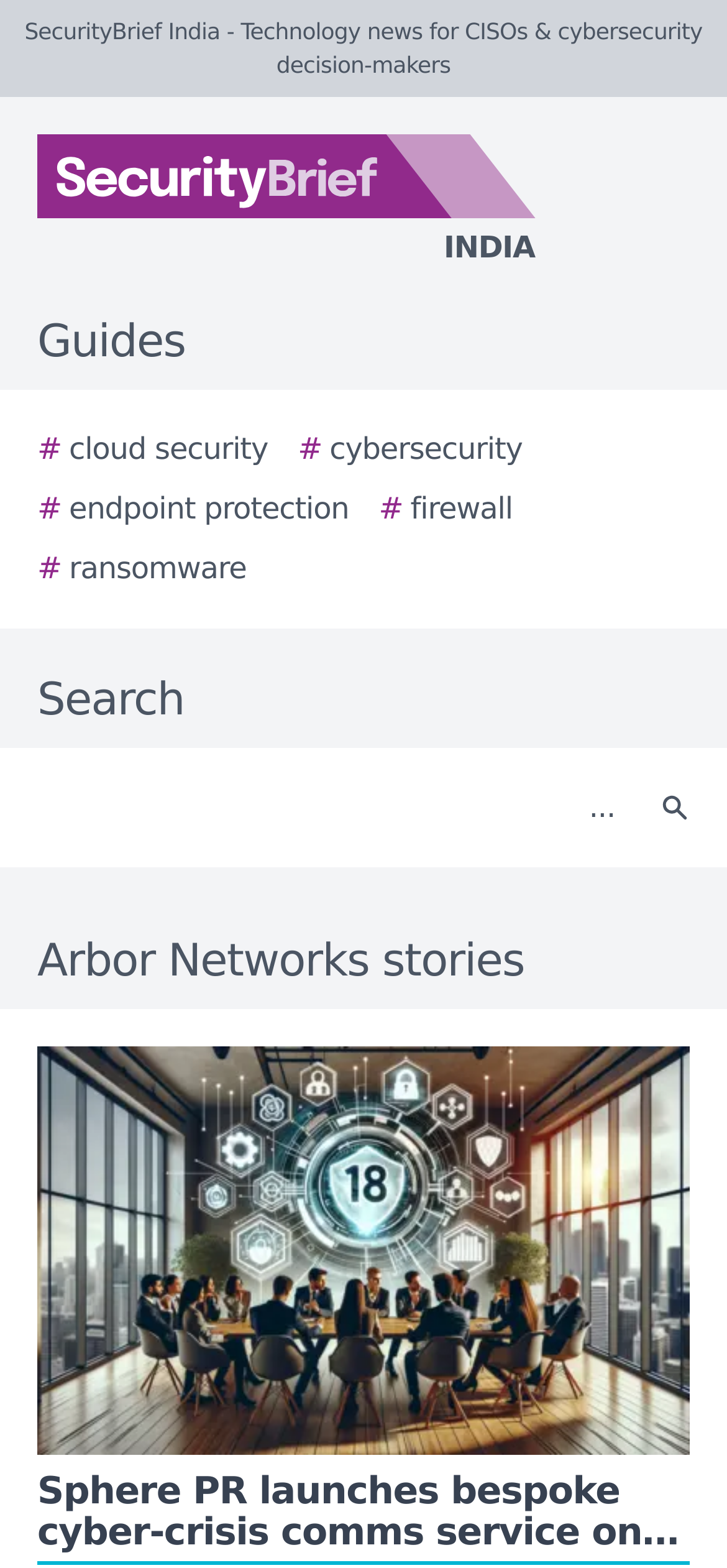Explain the webpage's layout and main content in detail.

The webpage is a list of stories related to Arbor Networks, presented by SecurityBrief India. At the top, there is a header section with the website's title "SecurityBrief India - Technology news for CISOs & cybersecurity decision-makers" and a logo image on the left side. Below the header, there is a navigation menu with five links: "Guides", "# cloud security", "# cybersecurity", "# endpoint protection", "# firewall", and "# ransomware". These links are arranged horizontally, with "Guides" on the left and "# ransomware" on the right.

On the right side of the navigation menu, there is a search bar with a text box and a search button. The search button has a small icon image. Below the navigation menu and search bar, there is a heading "Arbor Networks stories" that spans the full width of the page. Under this heading, there is a story image that takes up most of the page's width.

Overall, the webpage has a simple and organized layout, with a clear hierarchy of elements. The use of images, such as the logo and story image, adds visual appeal to the page.